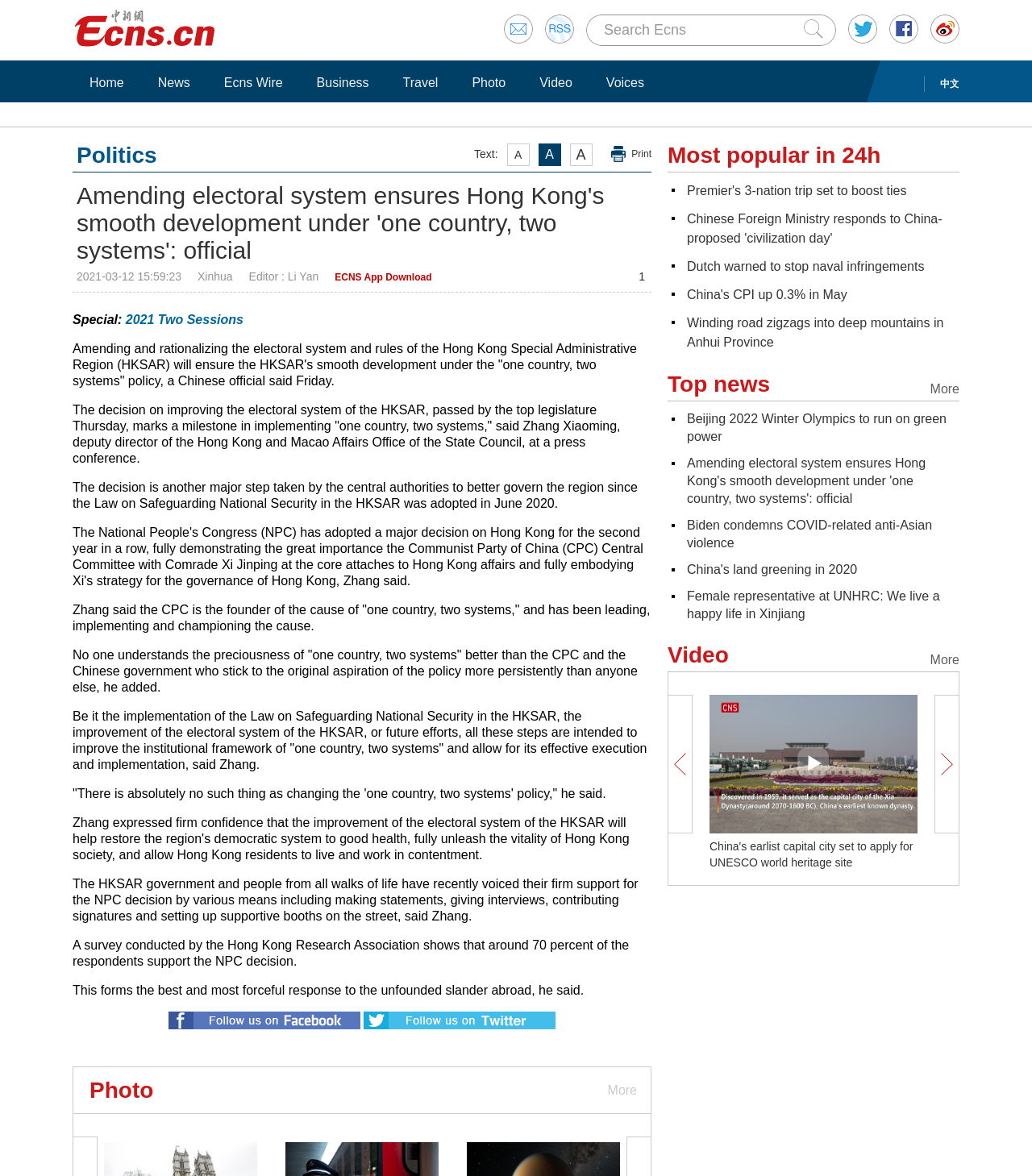Calculate the bounding box coordinates for the UI element based on the following description: "Ecns Wire". Ensure the coordinates are four float numbers between 0 and 1, i.e., [left, top, right, bottom].

[0.208, 0.063, 0.283, 0.077]